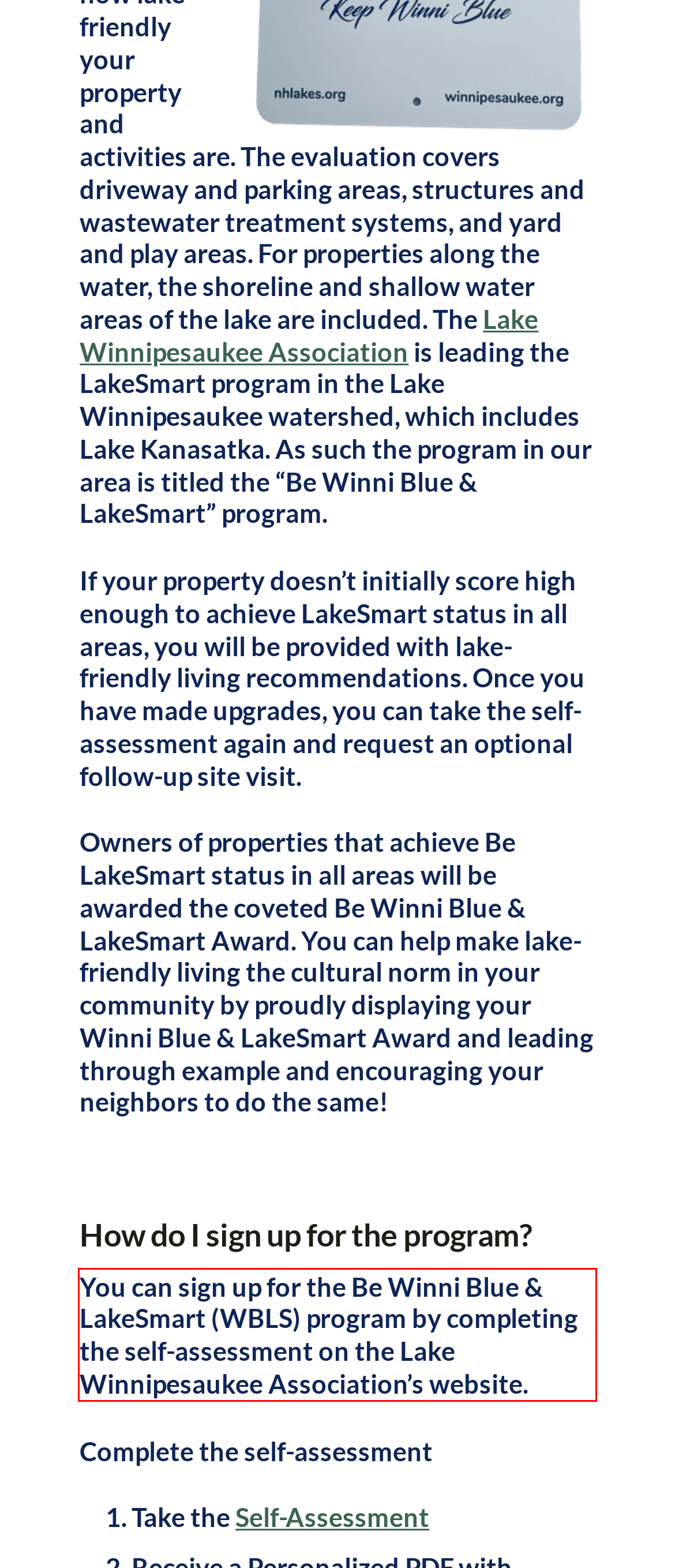Please recognize and transcribe the text located inside the red bounding box in the webpage image.

You can sign up for the Be Winni Blue & LakeSmart (WBLS) program by completing the self-assessment on the Lake Winnipesaukee Association’s website.